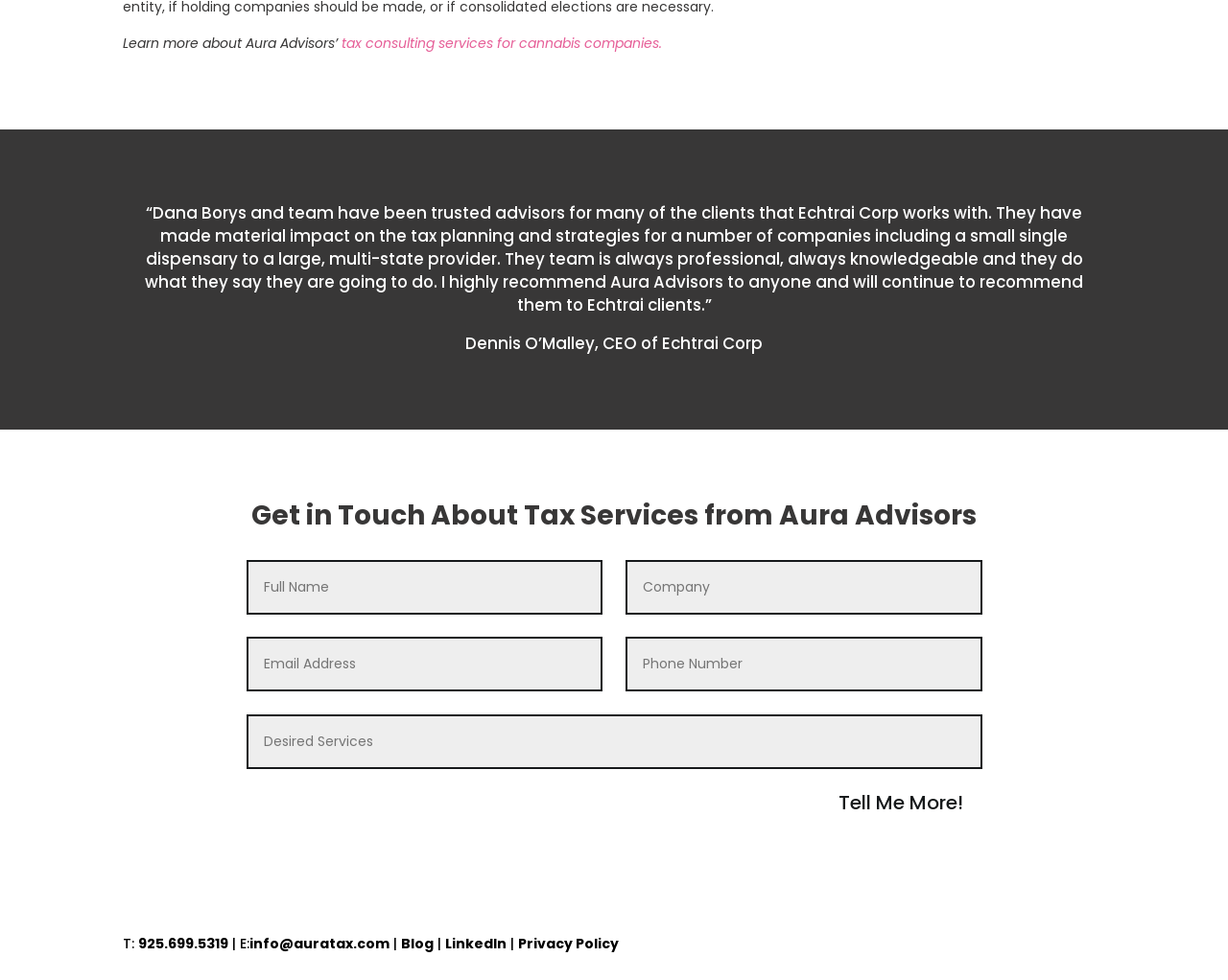What is the email address to contact?
From the details in the image, provide a complete and detailed answer to the question.

The email address is mentioned as a link 'info@auratax.com' at the bottom of the webpage, next to the static text '| E:'.